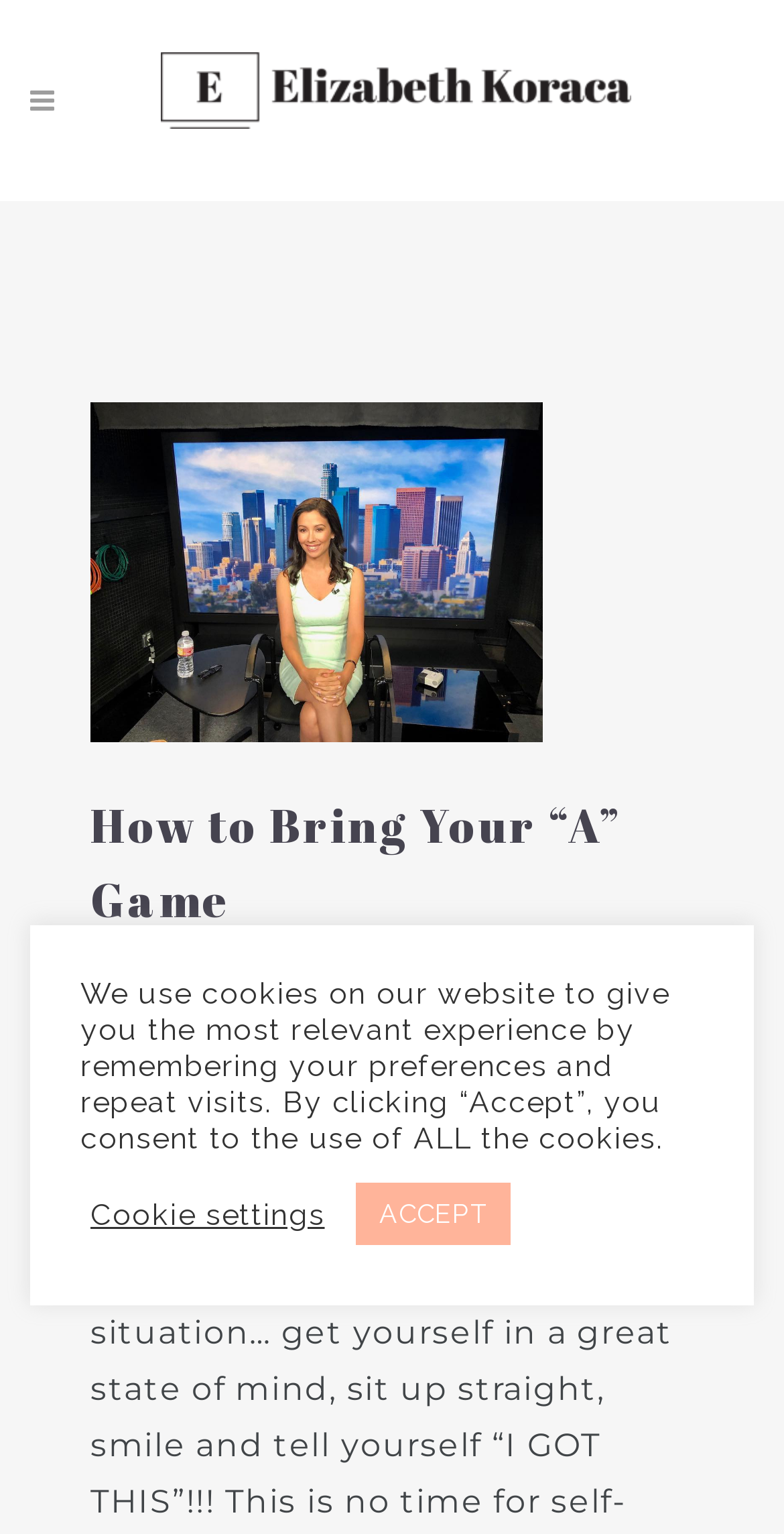Based on the element description Cookie settings, identify the bounding box of the UI element in the given webpage screenshot. The coordinates should be in the format (top-left x, top-left y, bottom-right x, bottom-right y) and must be between 0 and 1.

[0.115, 0.78, 0.414, 0.803]